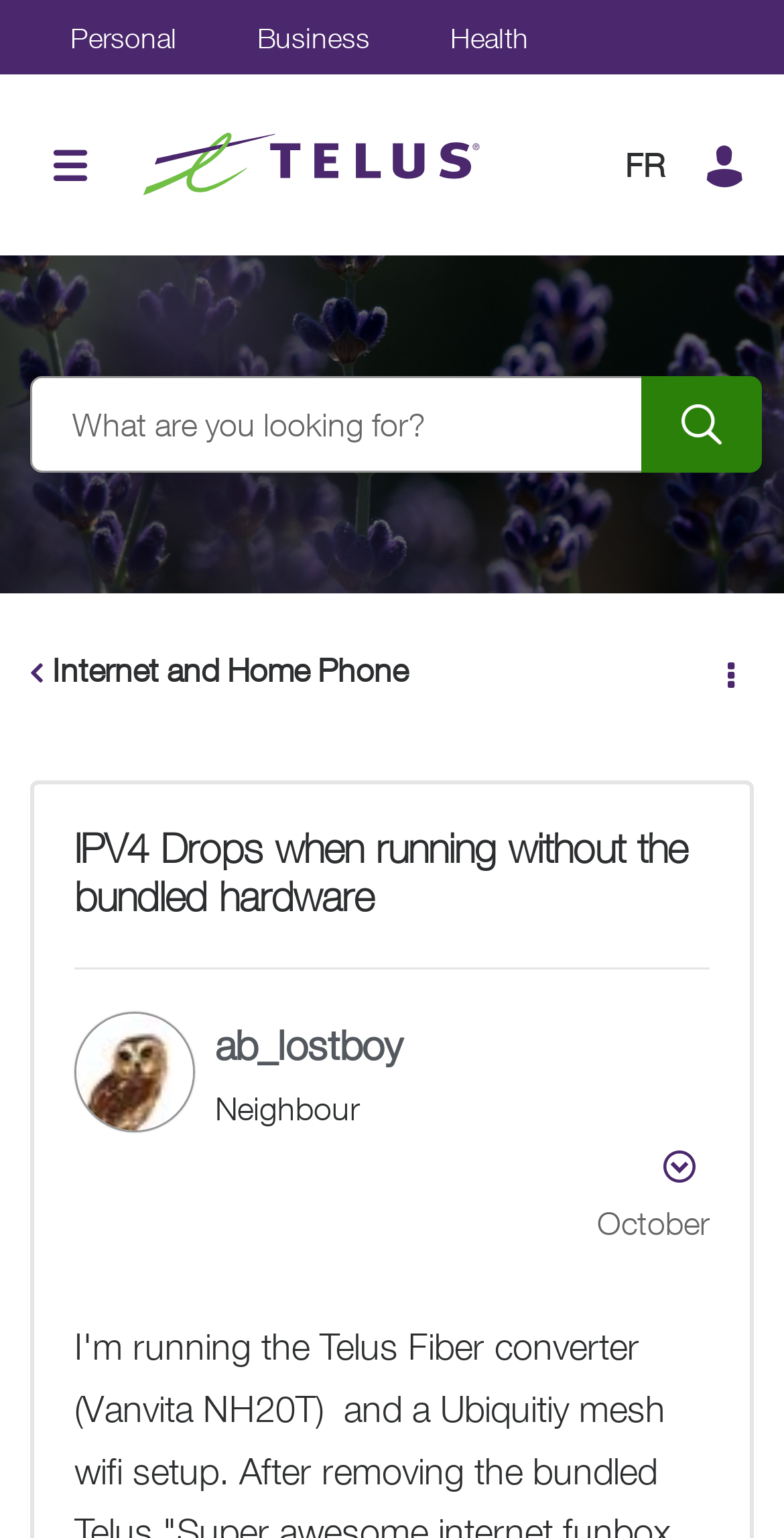Pinpoint the bounding box coordinates of the element to be clicked to execute the instruction: "Explore the Batman tag".

None